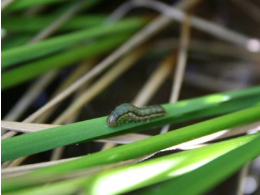Give an elaborate caption for the image.

This image features a caterpillar, likely an armyworm, resting on a blade of green rice grass. Its distinctive segmented body blends subtly with the surrounding foliage, highlighting the intimate relationship between these pests and their rice crop environment. The photo encapsulates the ongoing monitoring efforts related to armyworm populations, as indicated in the related article titled "Armyworm Moth Numbers Increasing." This piece discusses the significant rise in the western yellowstriped armyworm in monitored rice fields and emphasizes the importance of vigilance in pest management strategies throughout the growing season. The imagery connects to a broader narrative of agricultural challenges faced by rice farmers, focusing on pest control and crop health monitoring.